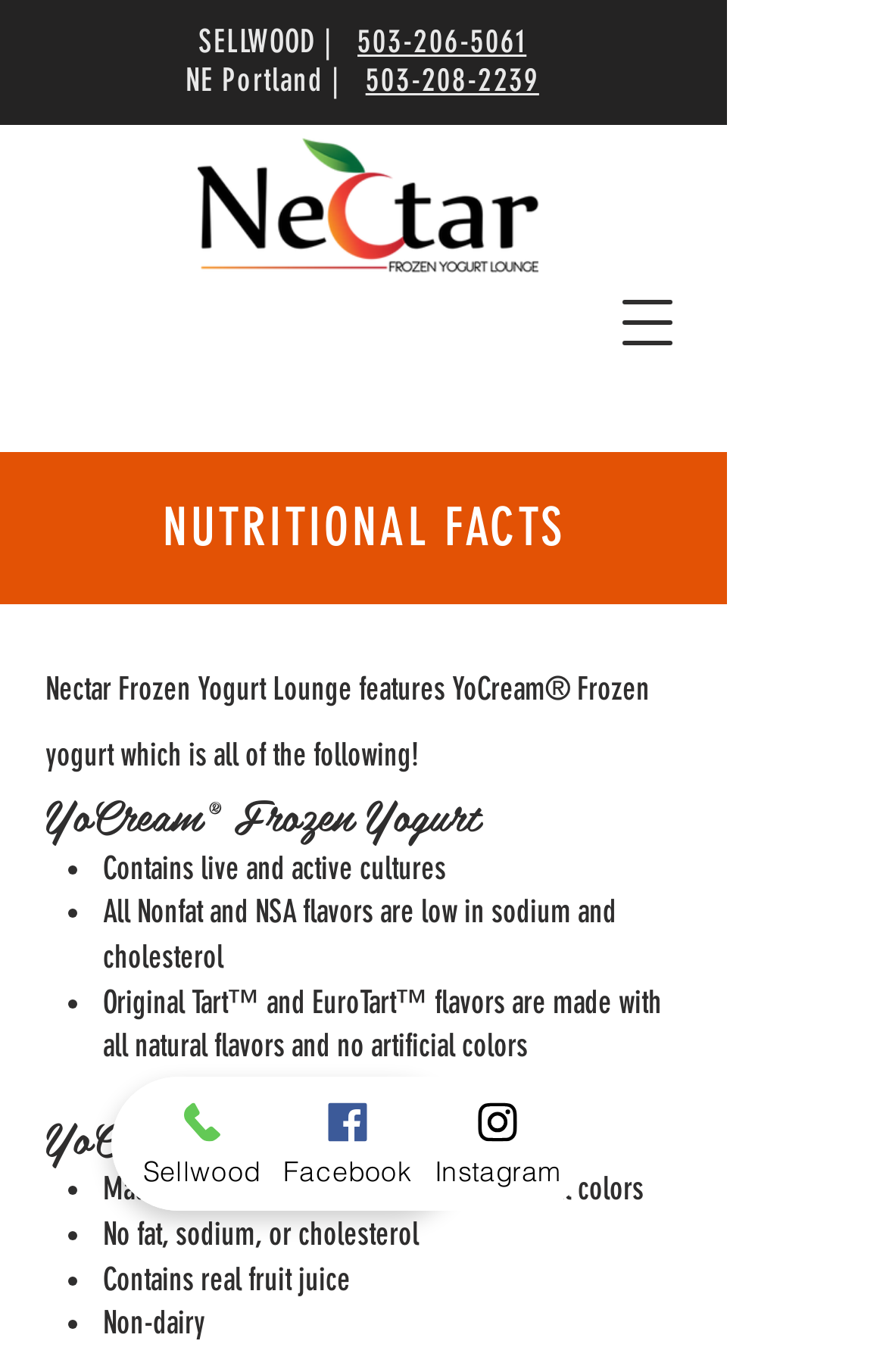What is the phone number of Nectar Froyo's Sellwood location?
Please use the image to provide an in-depth answer to the question.

I found the phone number by looking at the top section of the webpage, where the location information is displayed. The phone number is listed next to the 'Sellwood' location.